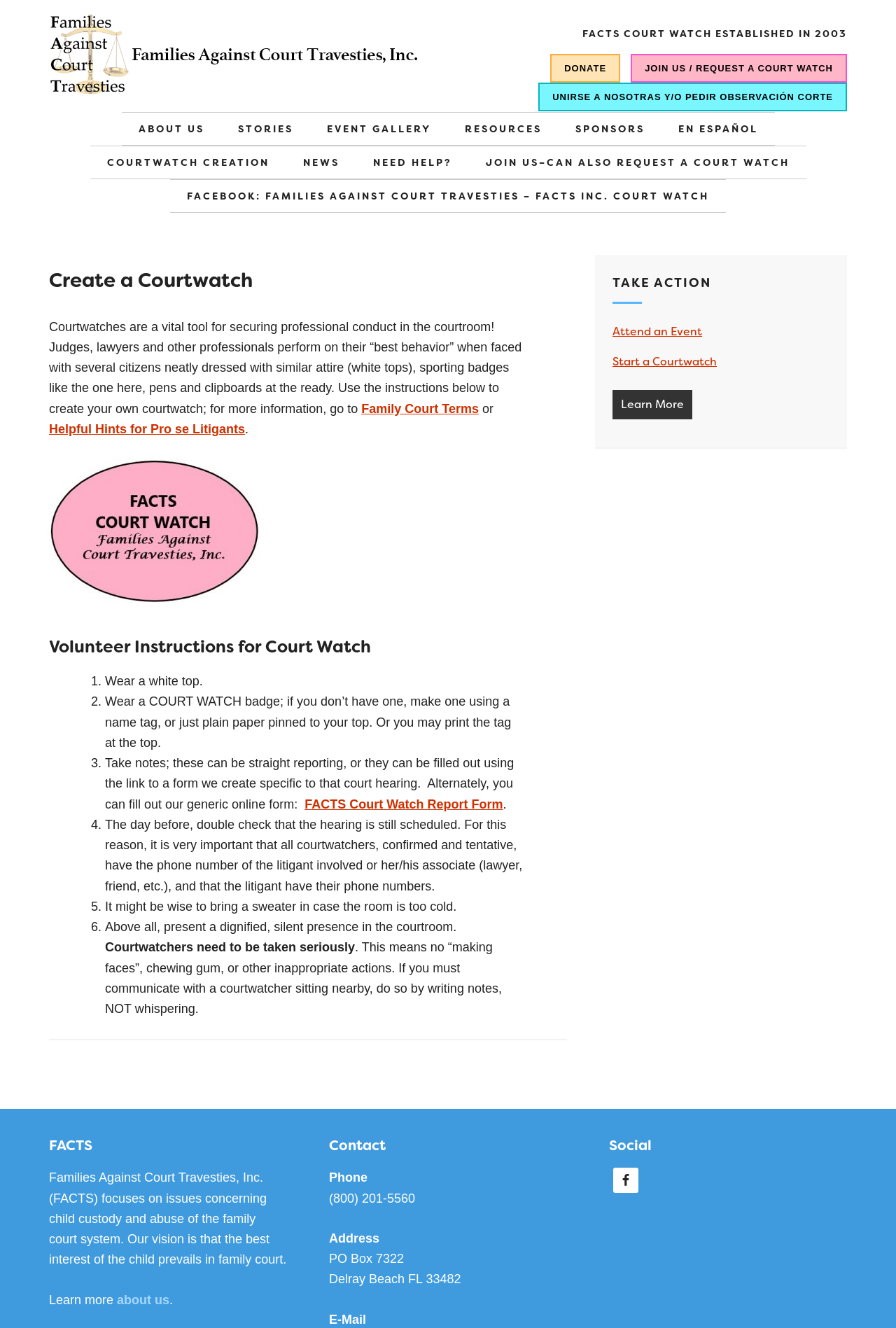Provide the bounding box coordinates of the UI element this sentence describes: "Start a Courtwatch".

[0.684, 0.267, 0.8, 0.278]